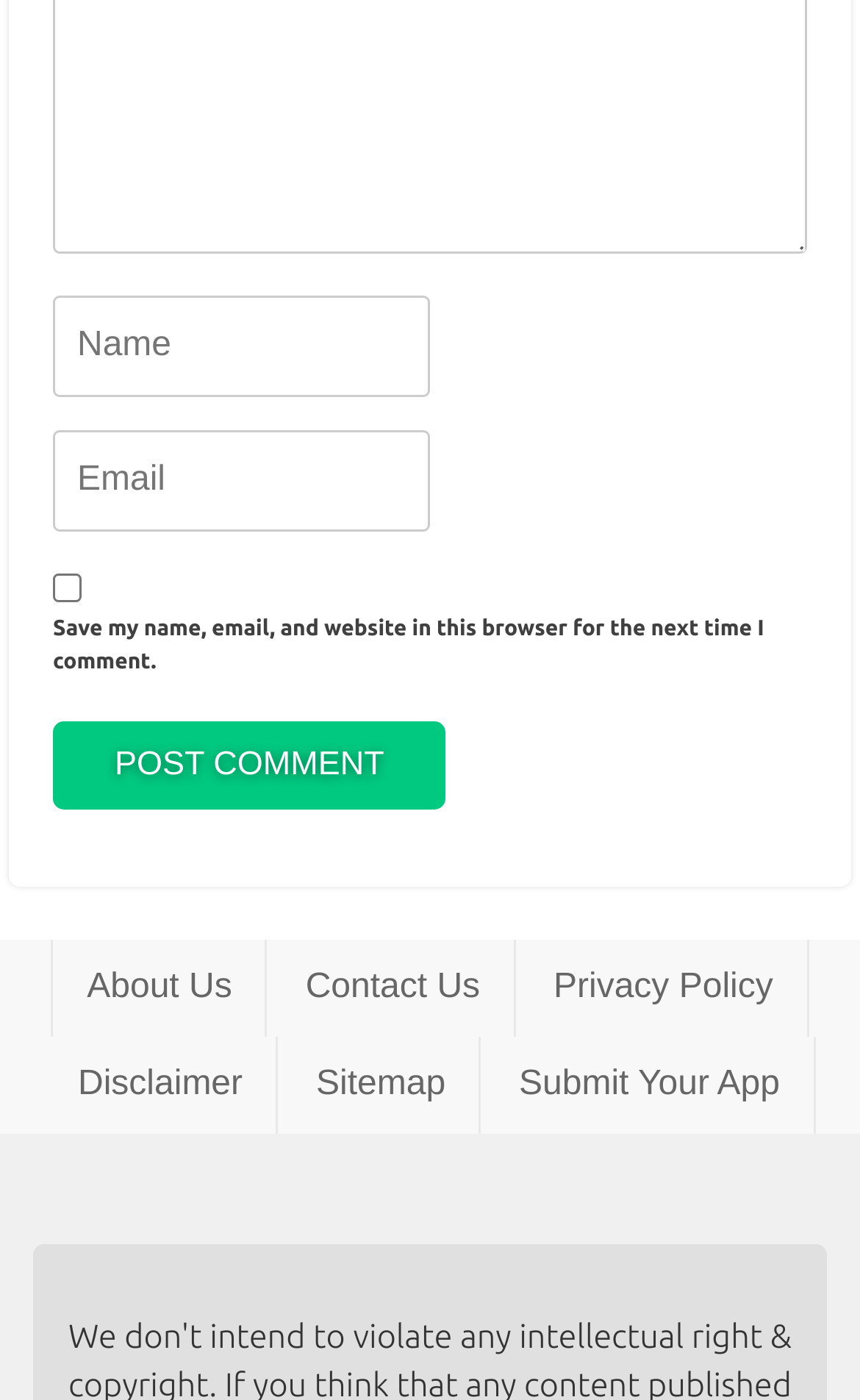How many textboxes are there?
Examine the image and give a concise answer in one word or a short phrase.

2